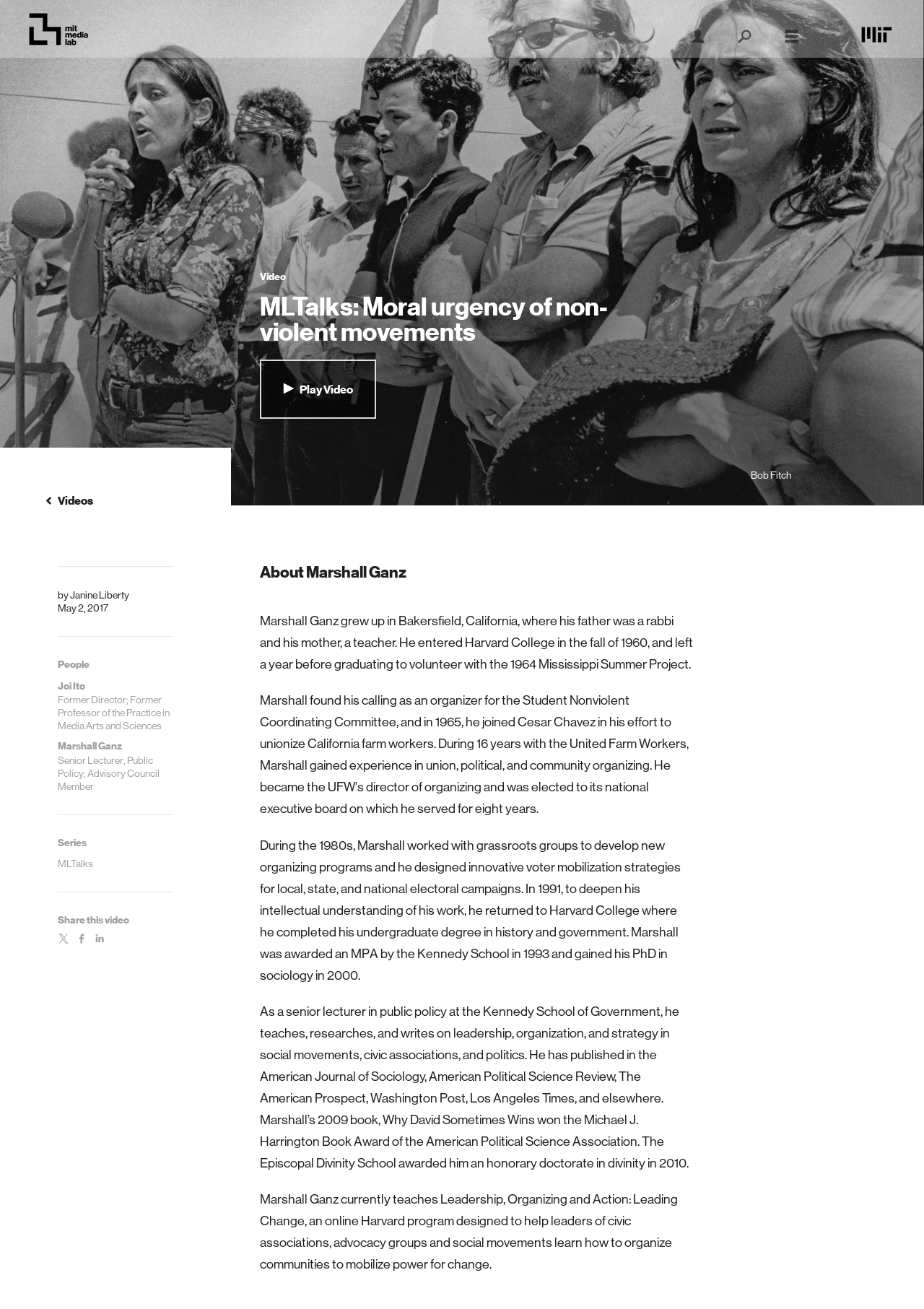Find the bounding box coordinates of the area that needs to be clicked in order to achieve the following instruction: "Play the video". The coordinates should be specified as four float numbers between 0 and 1, i.e., [left, top, right, bottom].

[0.281, 0.275, 0.407, 0.32]